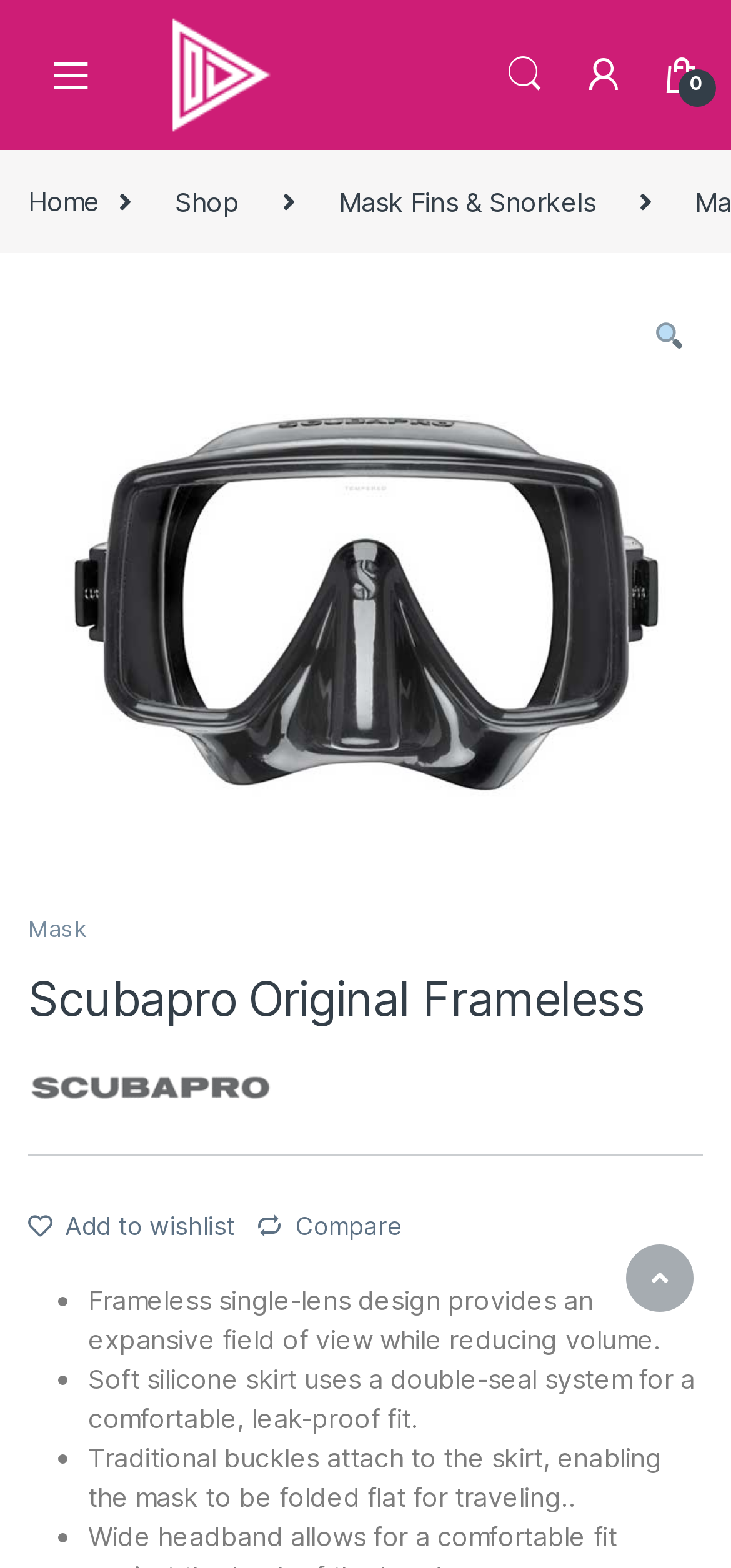Using the webpage screenshot, find the UI element described by alt="scubapro frameless" title="scubapro-frameless". Provide the bounding box coordinates in the format (top-left x, top-left y, bottom-right x, bottom-right y), ensuring all values are floating point numbers between 0 and 1.

[0.038, 0.373, 0.962, 0.393]